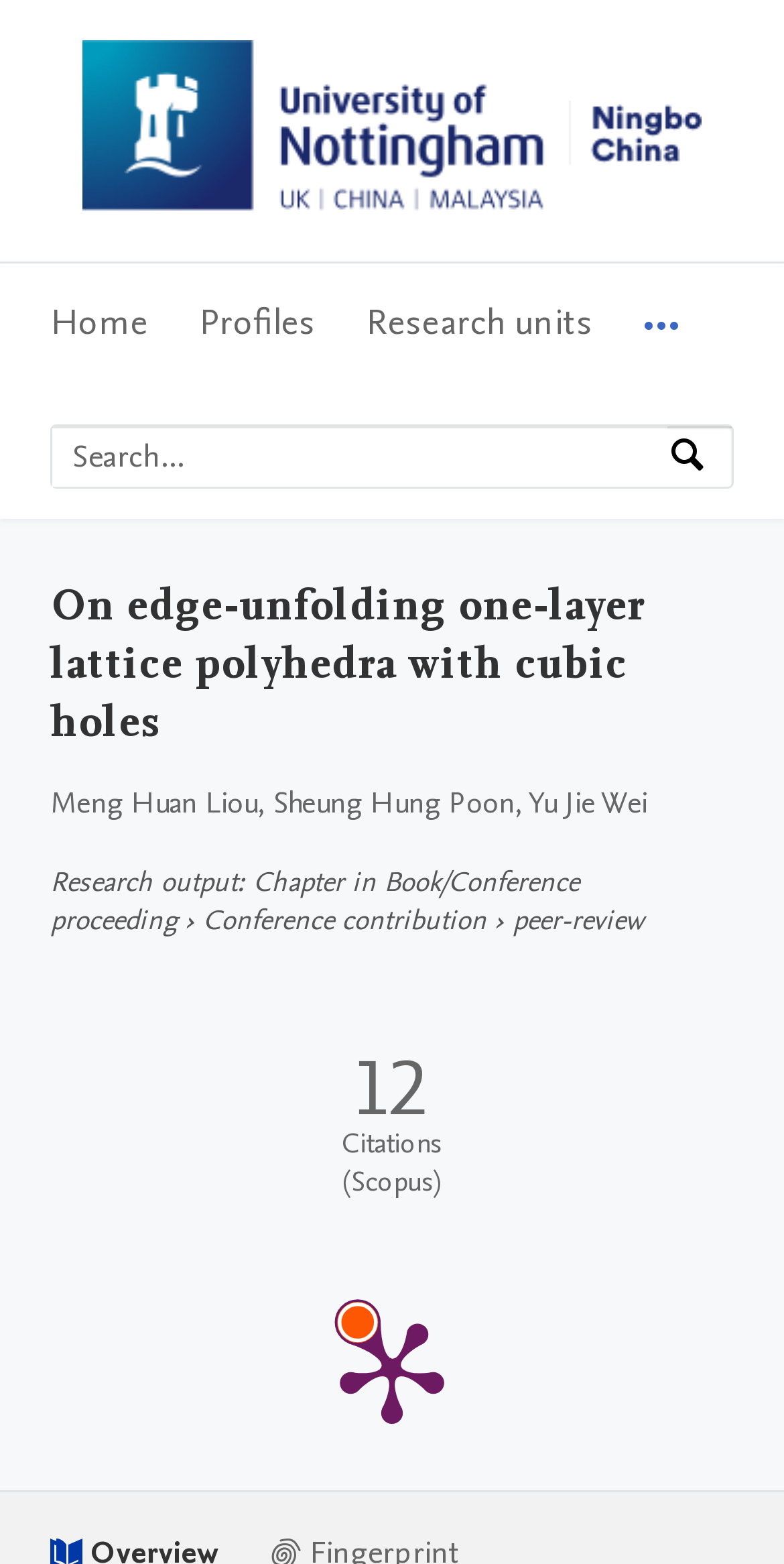Identify and provide the text content of the webpage's primary headline.

On edge-unfolding one-layer lattice polyhedra with cubic holes